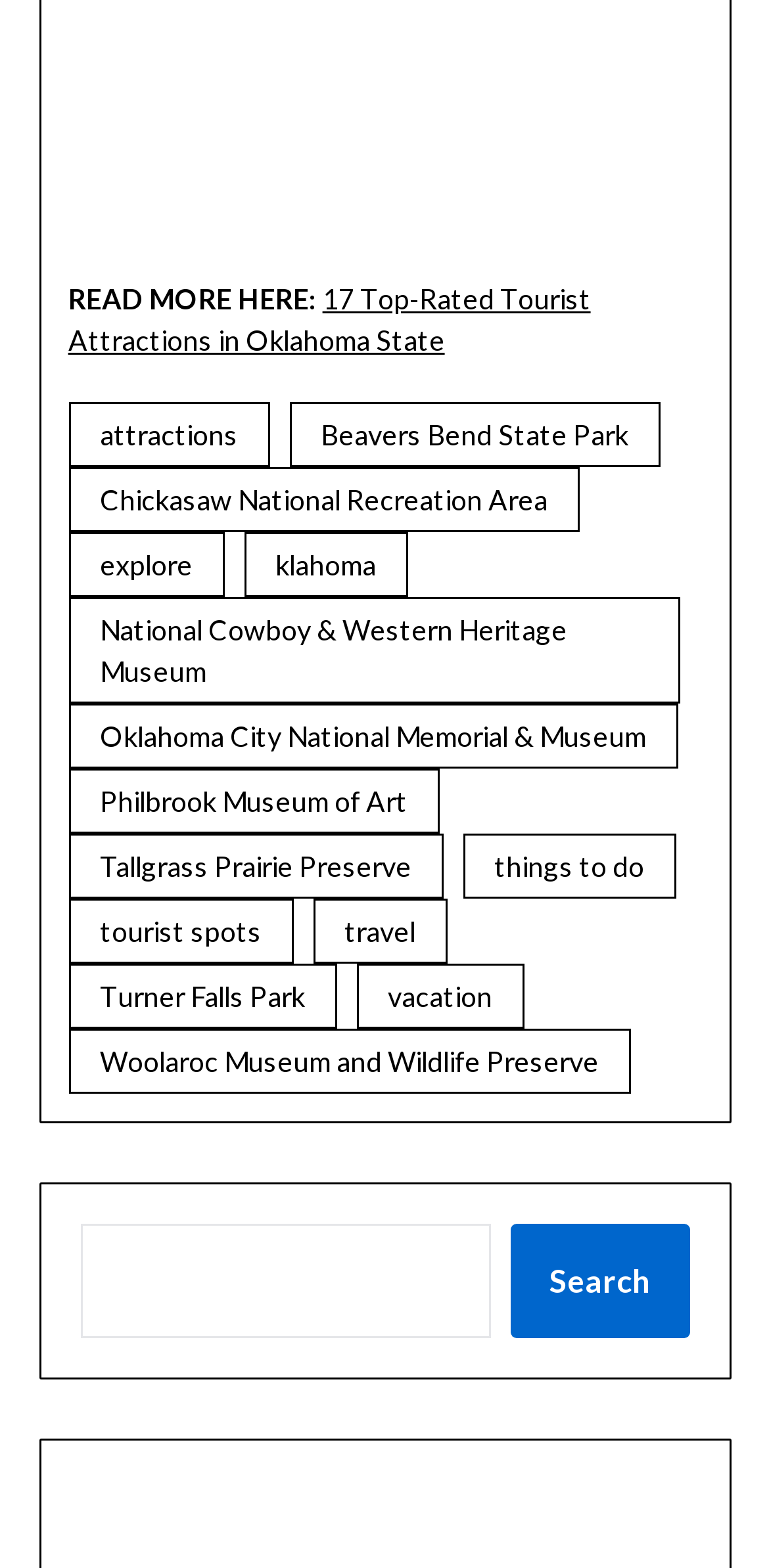From the webpage screenshot, predict the bounding box of the UI element that matches this description: "things to do".

[0.601, 0.532, 0.878, 0.573]